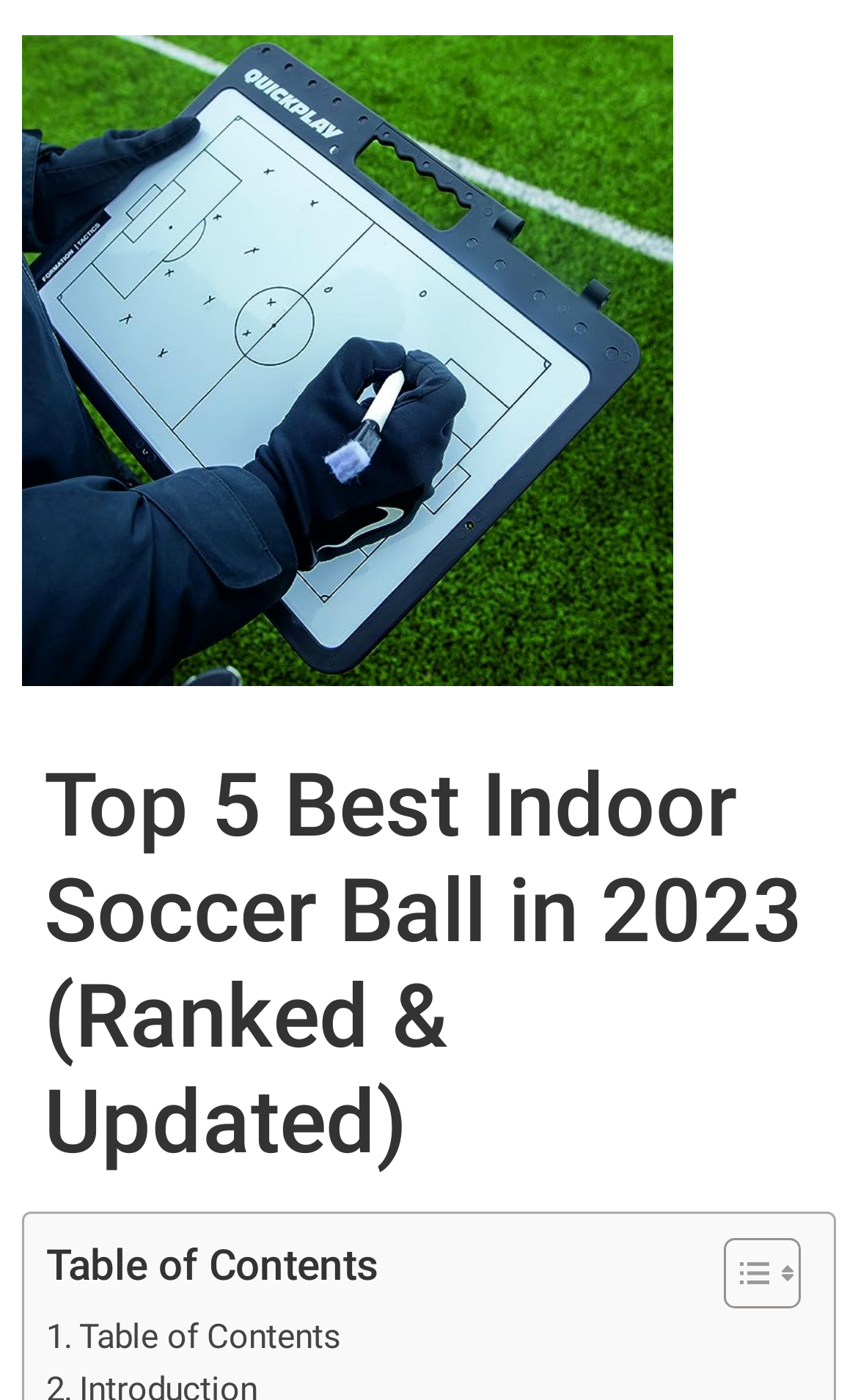Please provide the bounding box coordinate of the region that matches the element description: alt="Soccer Field Diagram". Coordinates should be in the format (top-left x, top-left y, bottom-right x, bottom-right y) and all values should be between 0 and 1.

[0.026, 0.025, 0.785, 0.501]